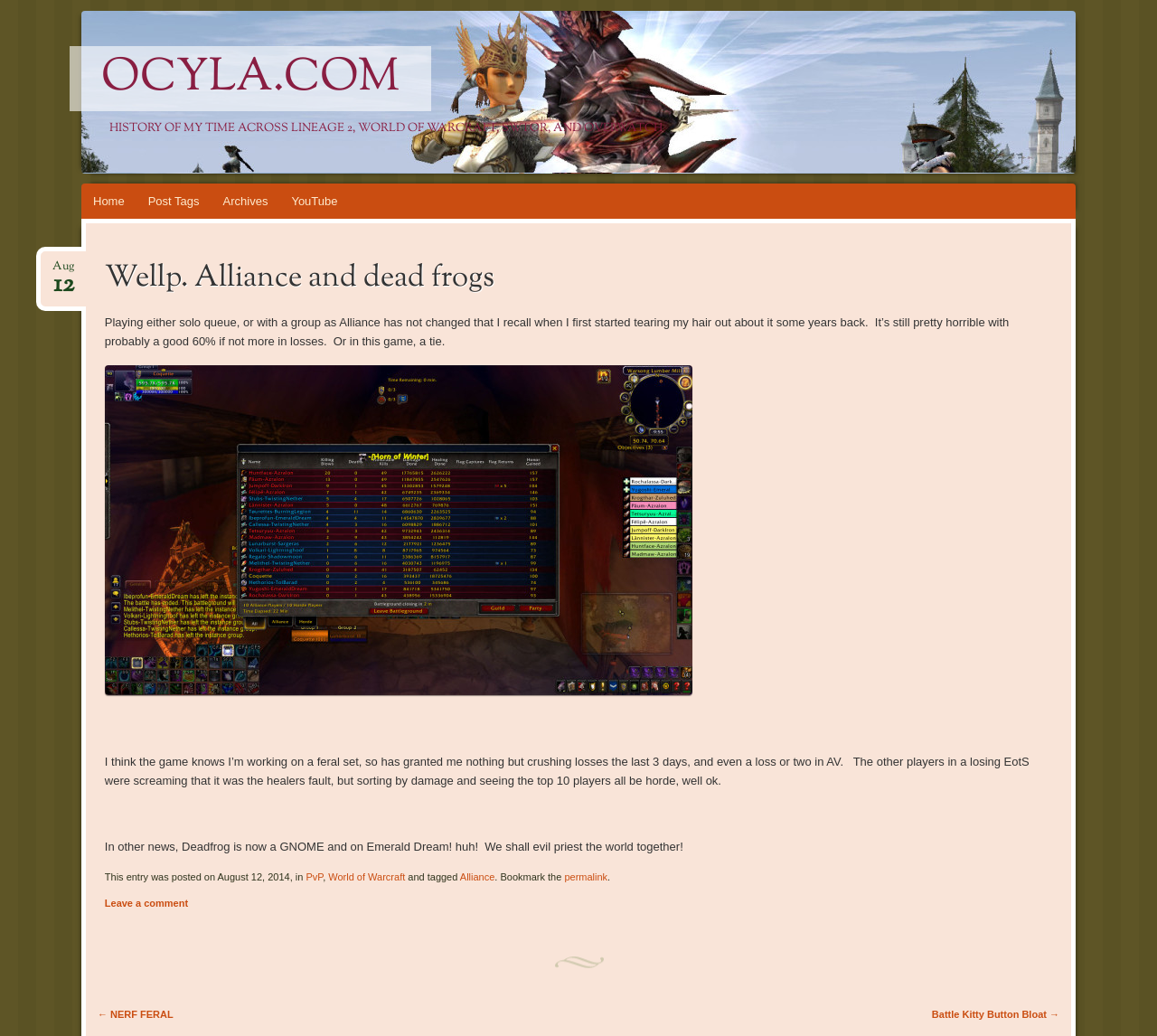Determine the bounding box coordinates of the element that should be clicked to execute the following command: "Leave a comment on the post".

[0.09, 0.866, 0.163, 0.877]